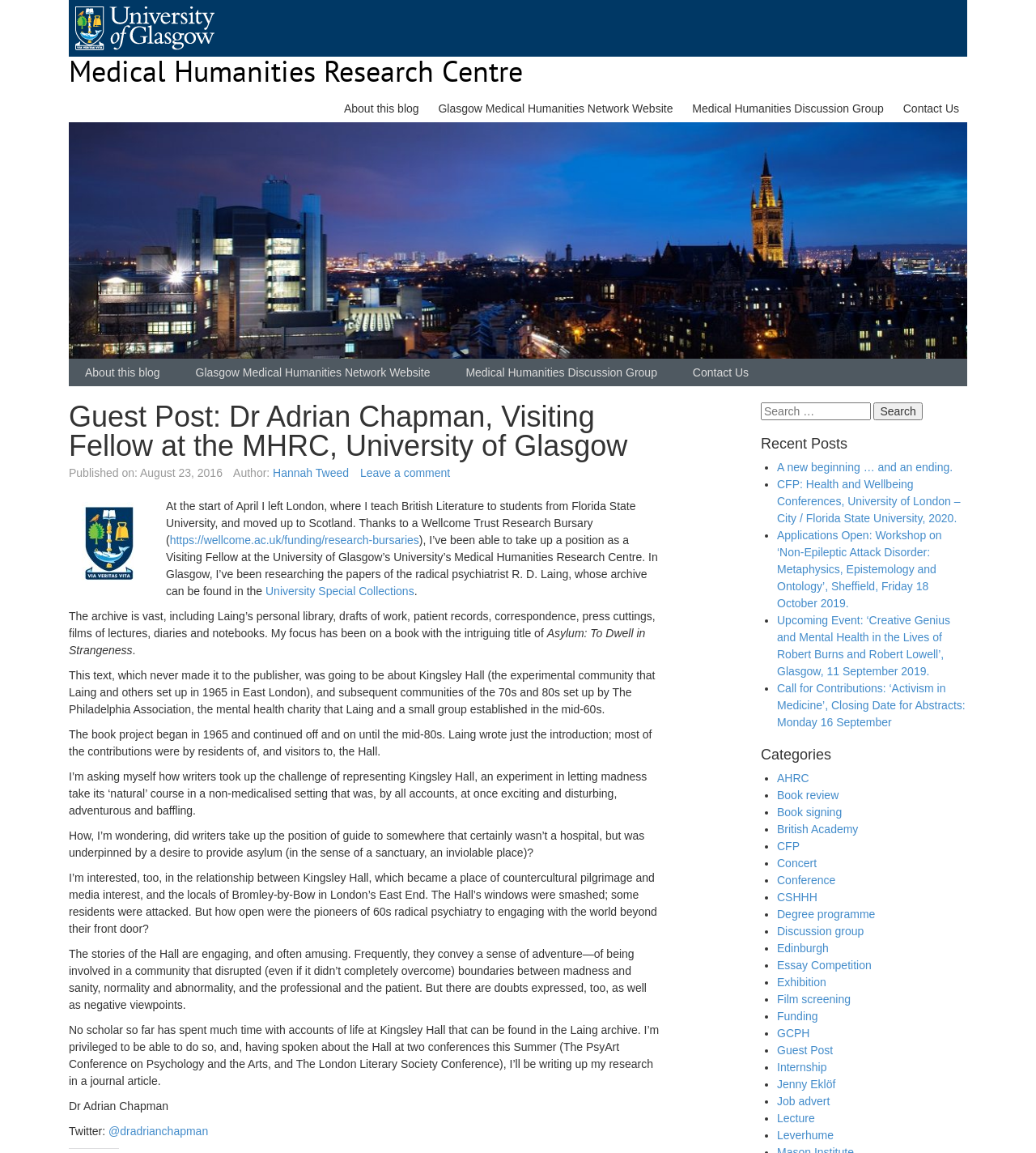What is the title of the book being researched?
Please answer the question with as much detail as possible using the screenshot.

The answer can be found in the static text element 'Asylum: To Dwell in Strangeness' which is a child of the header element with bounding box coordinates [0.066, 0.349, 0.637, 0.418].